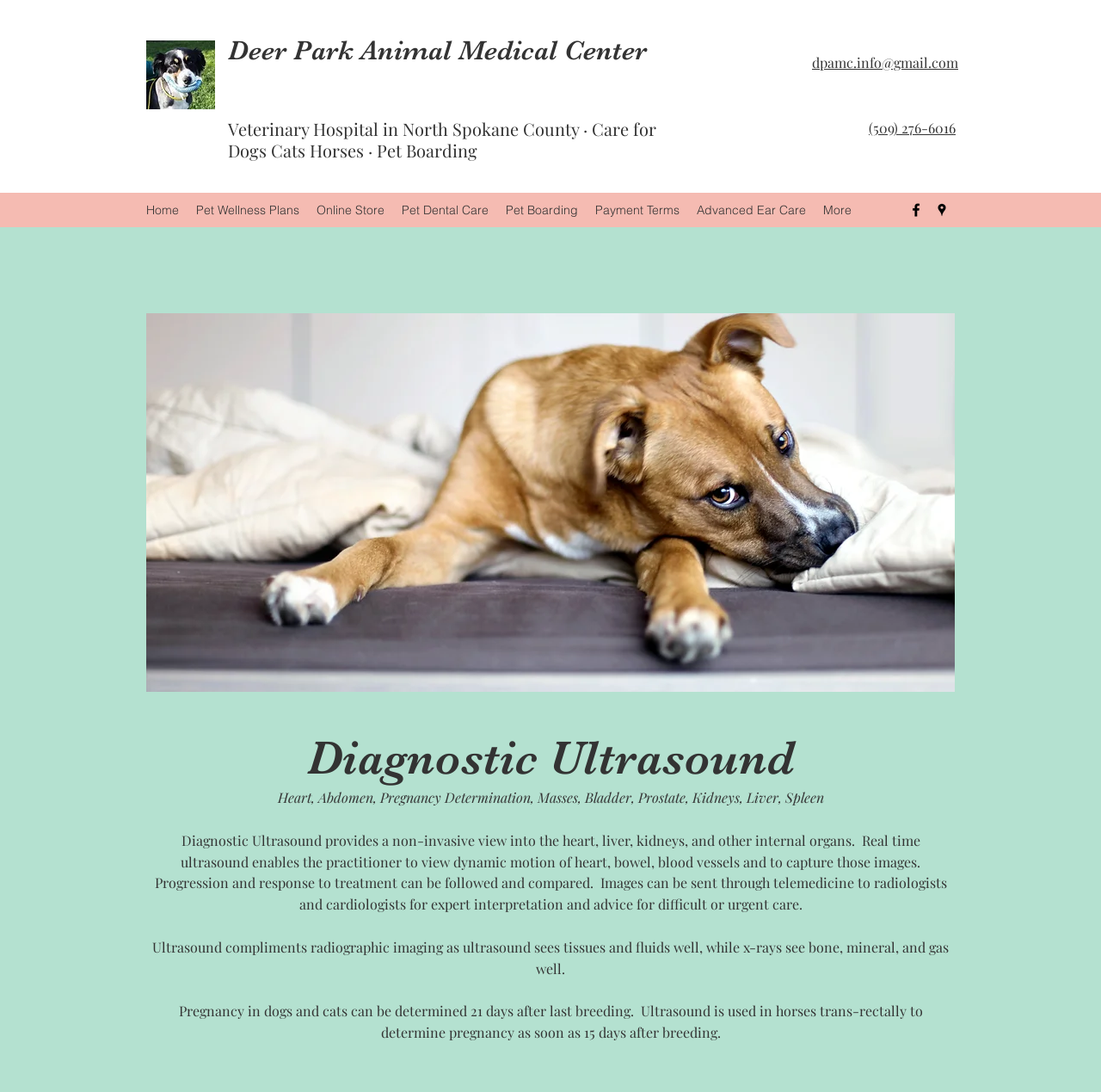Using the provided description: "Pet Boarding", find the bounding box coordinates of the corresponding UI element. The output should be four float numbers between 0 and 1, in the format [left, top, right, bottom].

[0.452, 0.18, 0.533, 0.204]